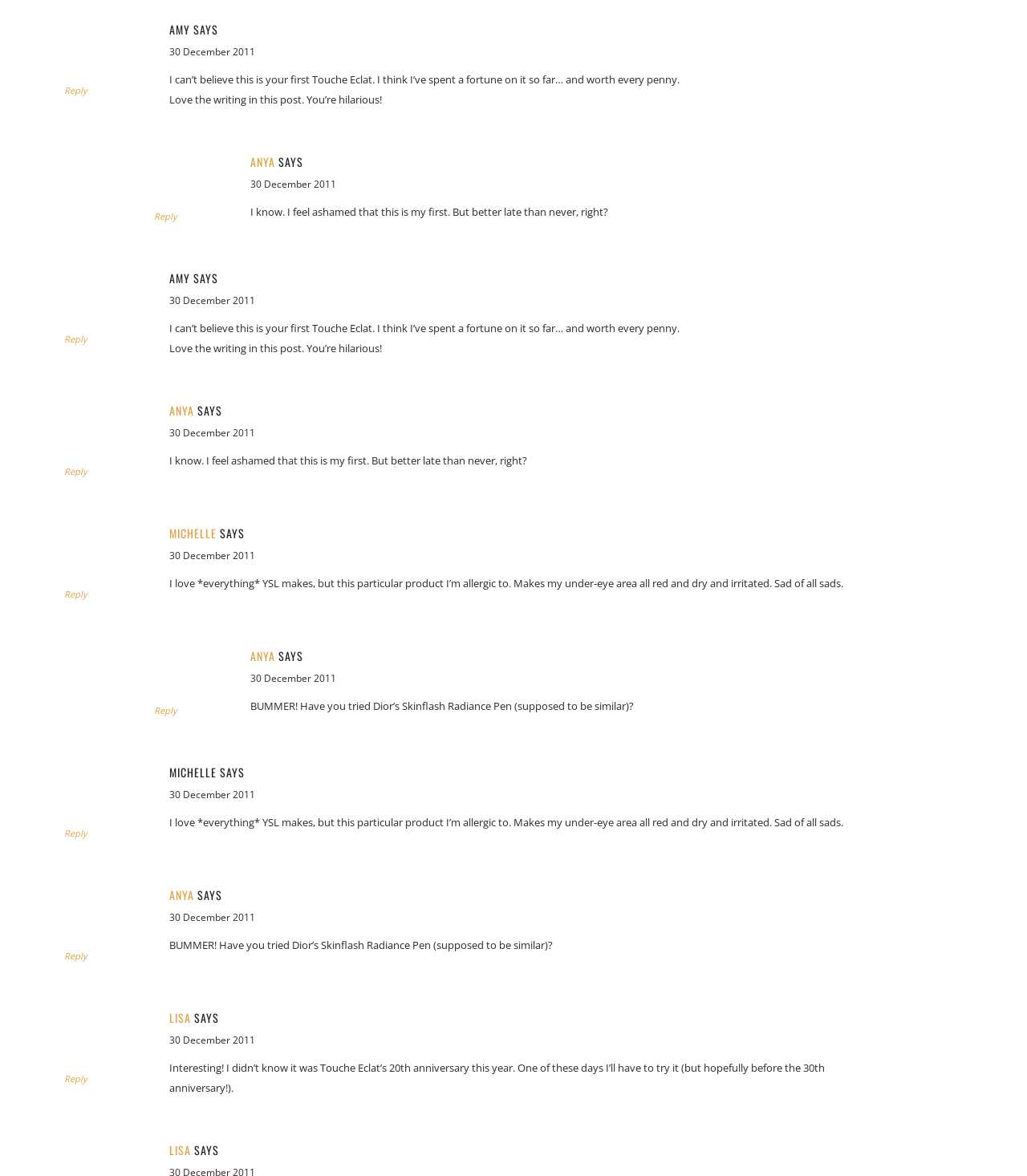Pinpoint the bounding box coordinates of the area that should be clicked to complete the following instruction: "Reply to Amy". The coordinates must be given as four float numbers between 0 and 1, i.e., [left, top, right, bottom].

[0.062, 0.072, 0.085, 0.082]